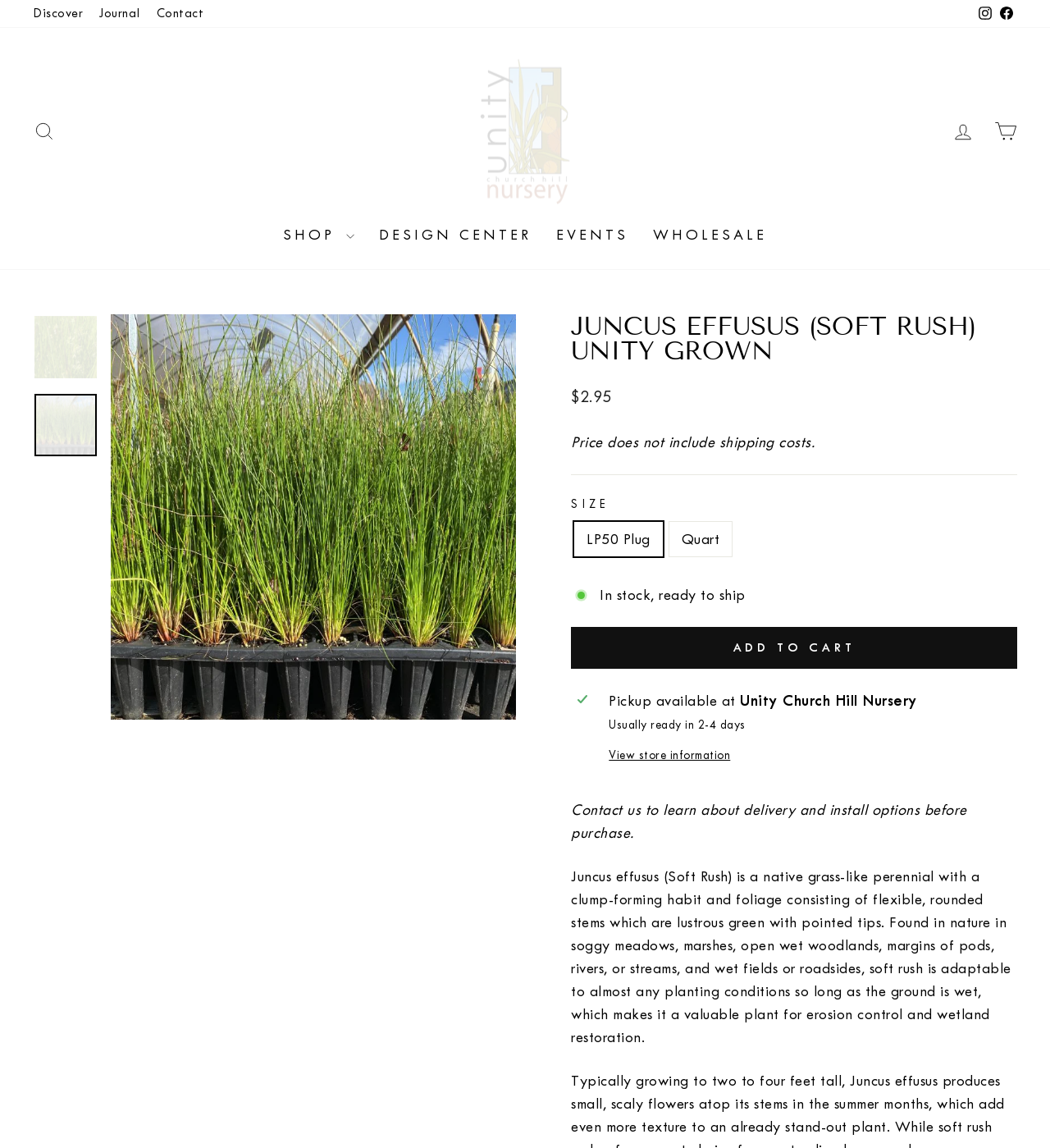Answer the following in one word or a short phrase: 
What type of plant is Juncus effusus (Soft Rush) Unity Grown?

Native grass-like perennial